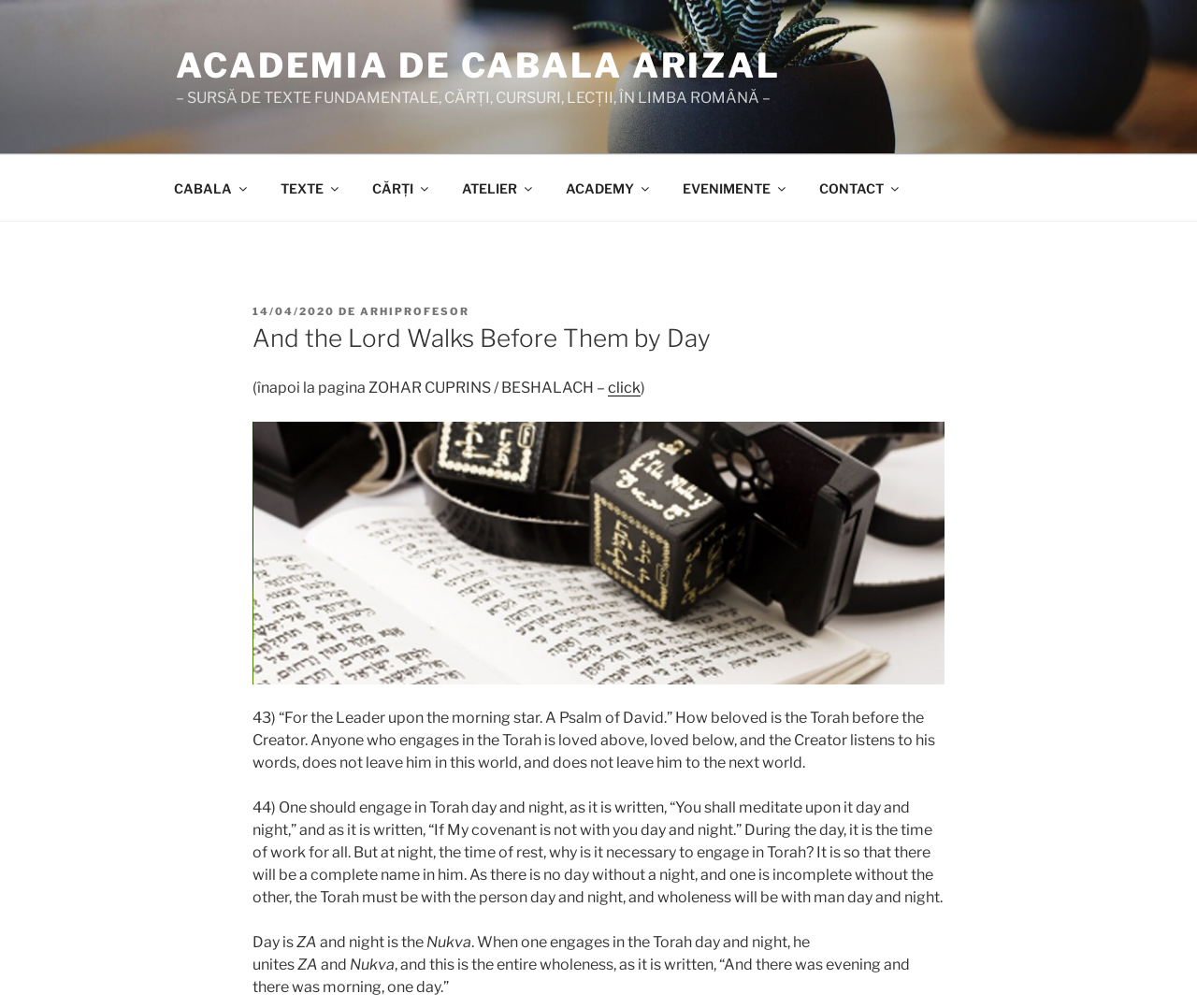Please locate the bounding box coordinates of the element's region that needs to be clicked to follow the instruction: "Read the article published on 14/04/2020". The bounding box coordinates should be provided as four float numbers between 0 and 1, i.e., [left, top, right, bottom].

[0.211, 0.302, 0.28, 0.315]